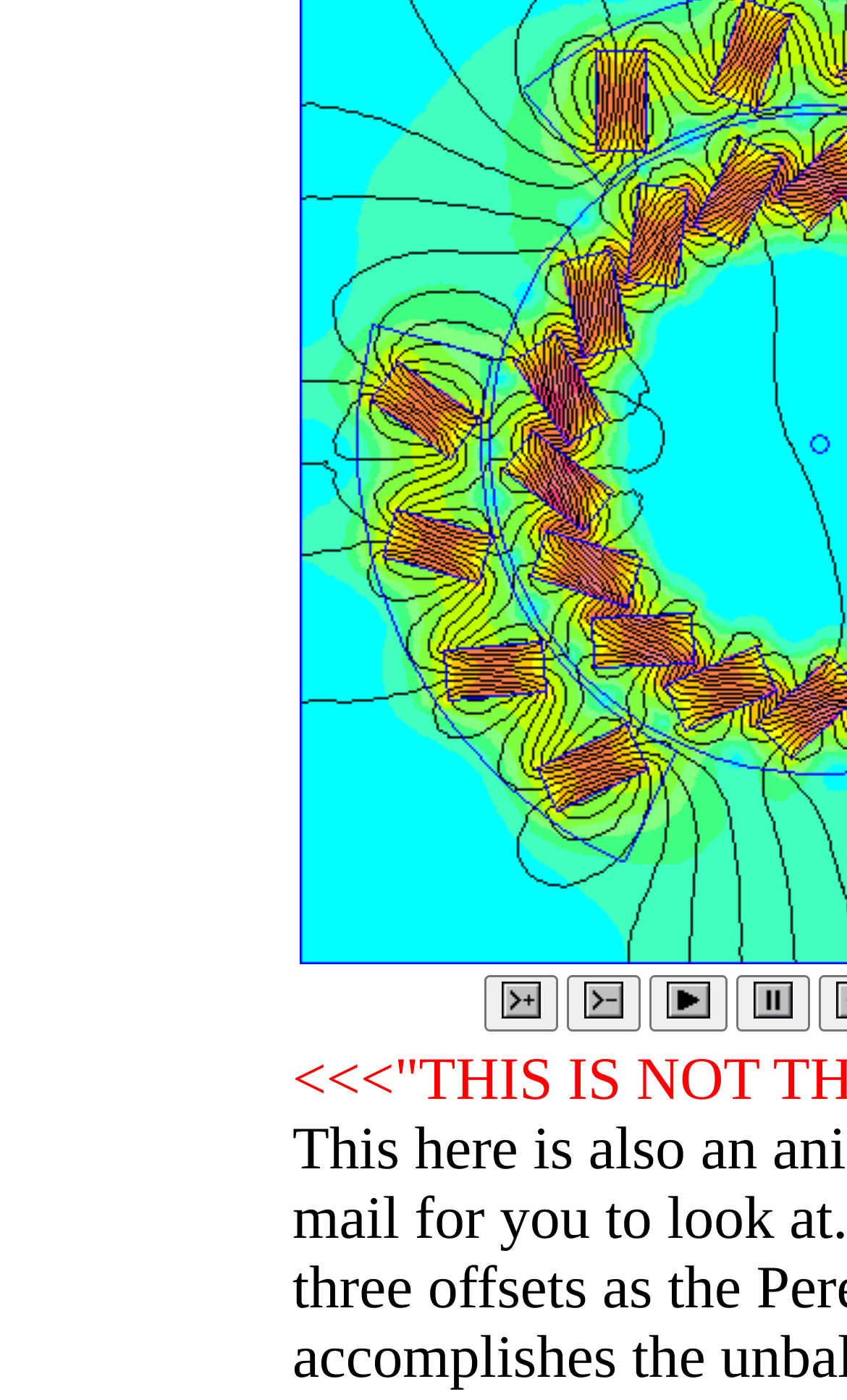Answer the question in one word or a short phrase:
What is the vertical order of the buttons?

Faster, Slower, Play, Pause